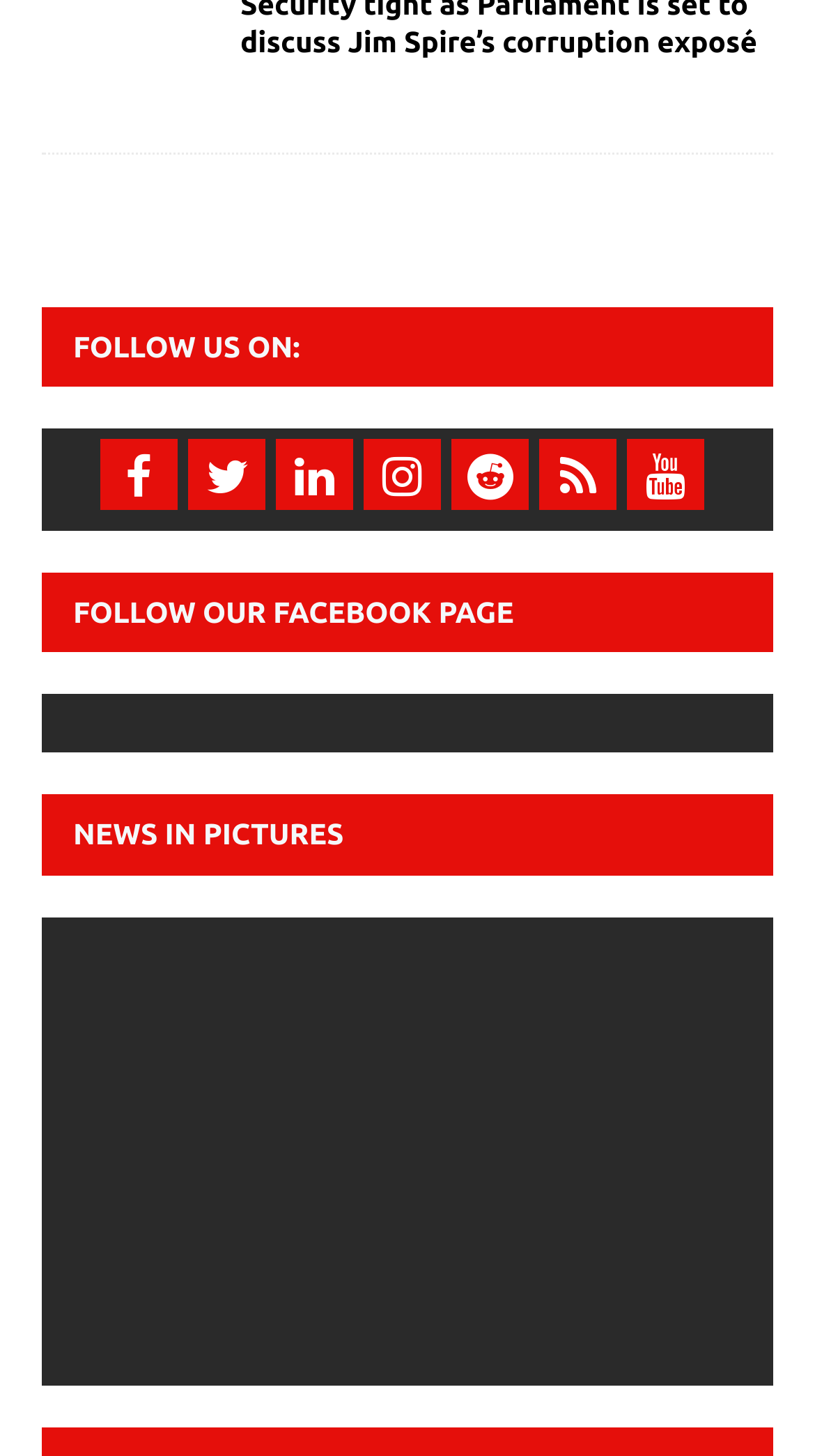Determine the bounding box coordinates of the clickable area required to perform the following instruction: "view site terms". The coordinates should be represented as four float numbers between 0 and 1: [left, top, right, bottom].

None